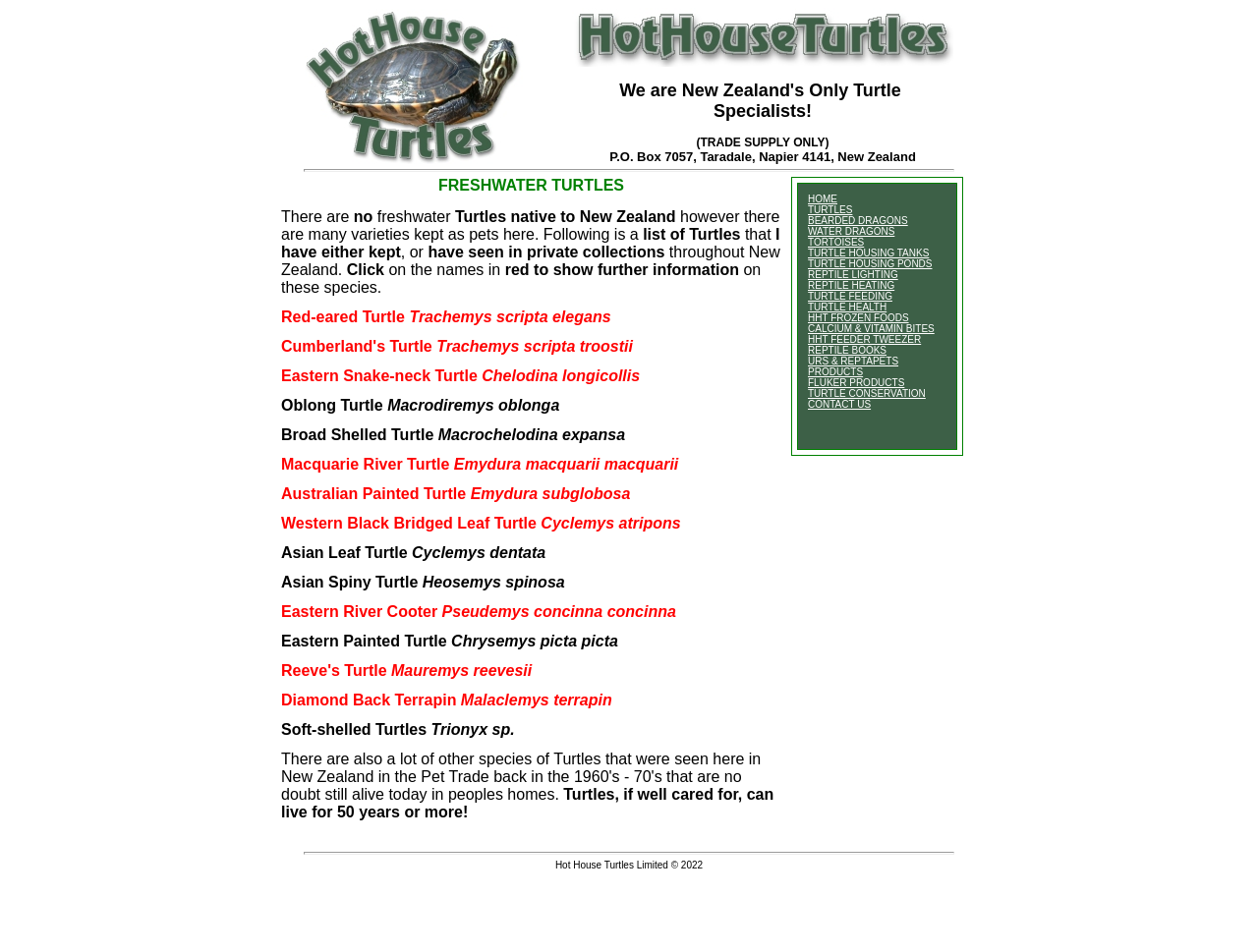What is the purpose of Hot House Turtles?
Provide a detailed answer to the question, using the image to inform your response.

According to the webpage, Hot House Turtles is a trade supply only, indicating that they provide turtles and related products to businesses or traders rather than direct to consumers.